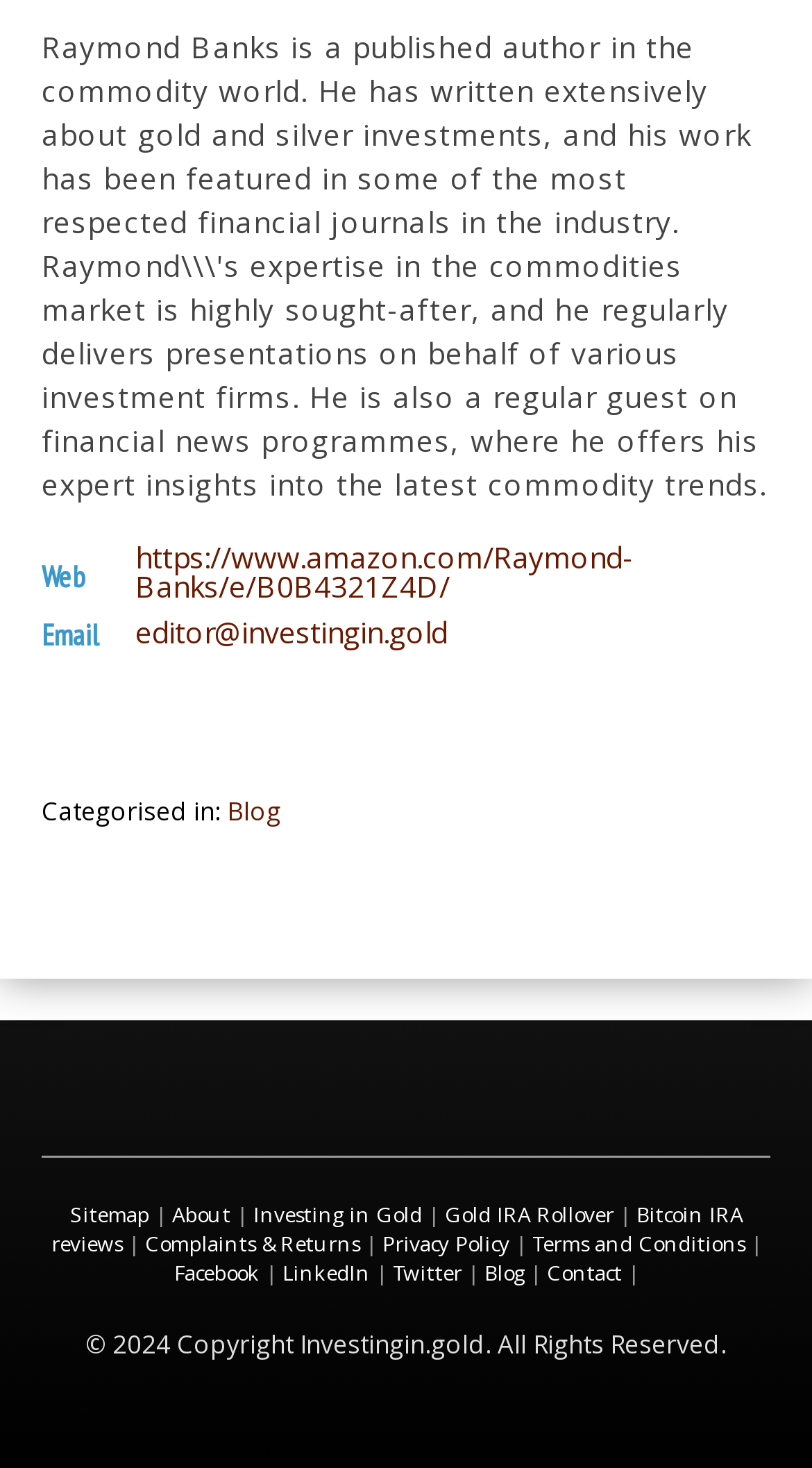Please reply with a single word or brief phrase to the question: 
What is the category of the webpage?

Blog